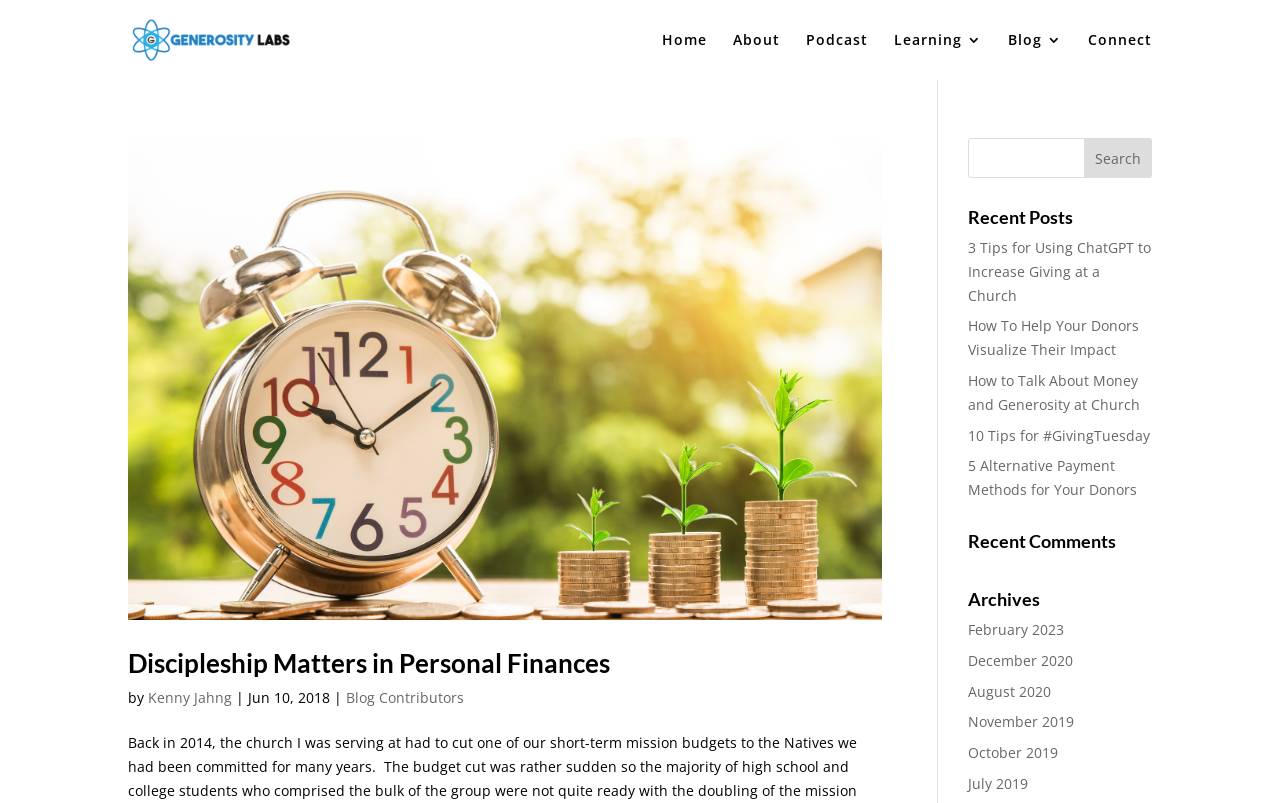Find the bounding box coordinates corresponding to the UI element with the description: "February 2023". The coordinates should be formatted as [left, top, right, bottom], with values as floats between 0 and 1.

[0.756, 0.772, 0.831, 0.796]